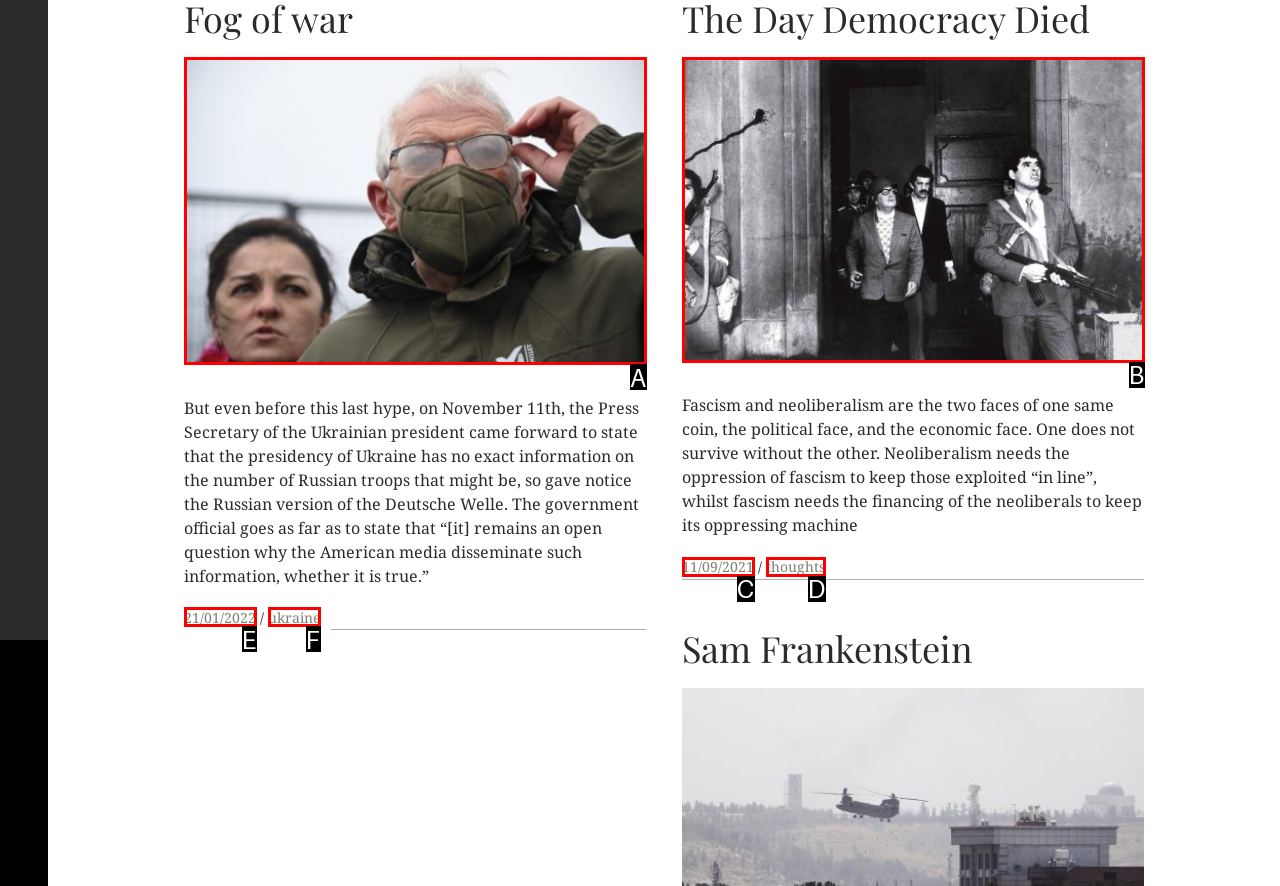Determine which option matches the element description: M M Read More
Reply with the letter of the appropriate option from the options provided.

A